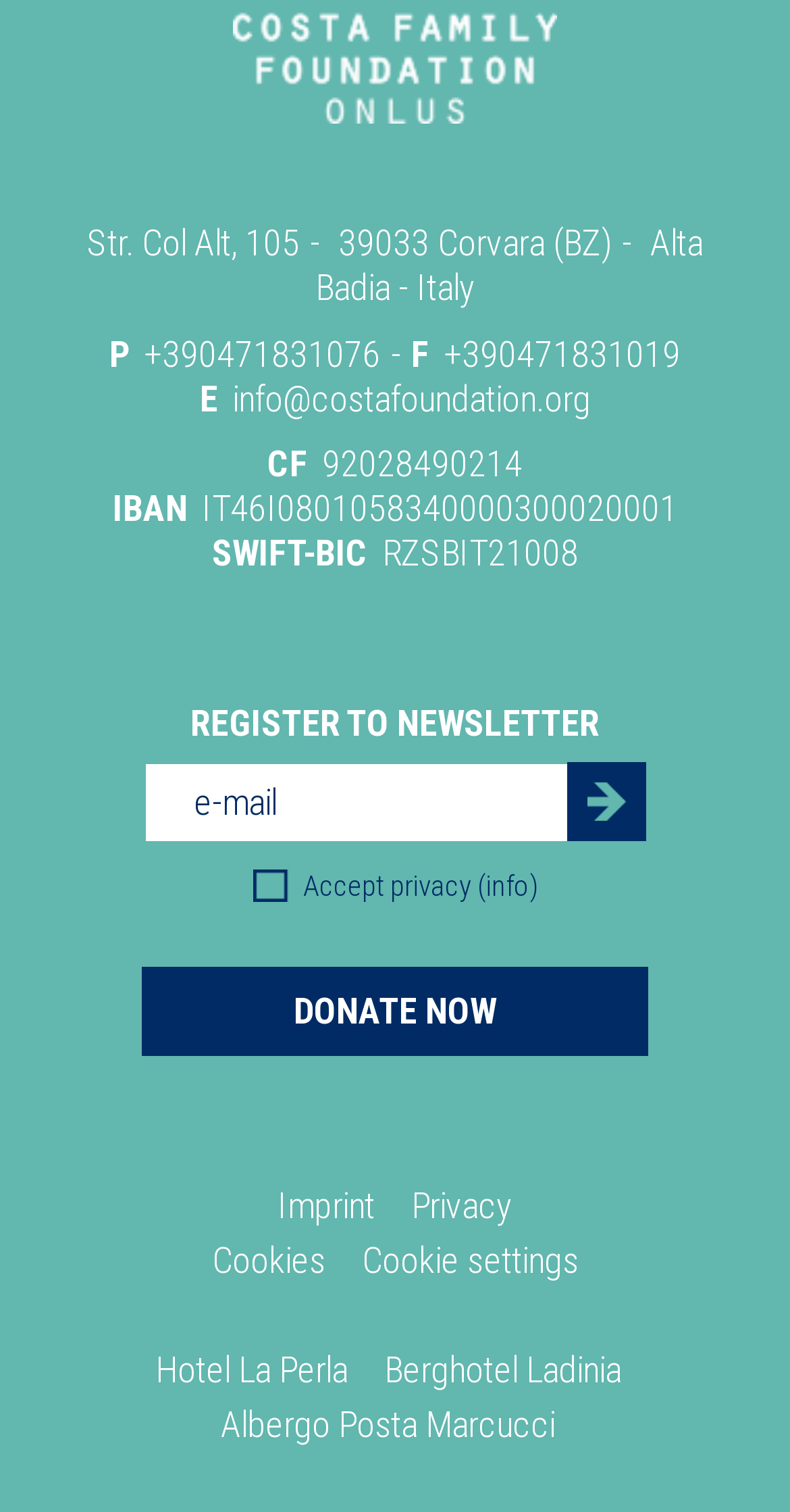Identify the bounding box coordinates for the element you need to click to achieve the following task: "Donate now". The coordinates must be four float values ranging from 0 to 1, formatted as [left, top, right, bottom].

[0.179, 0.639, 0.821, 0.699]